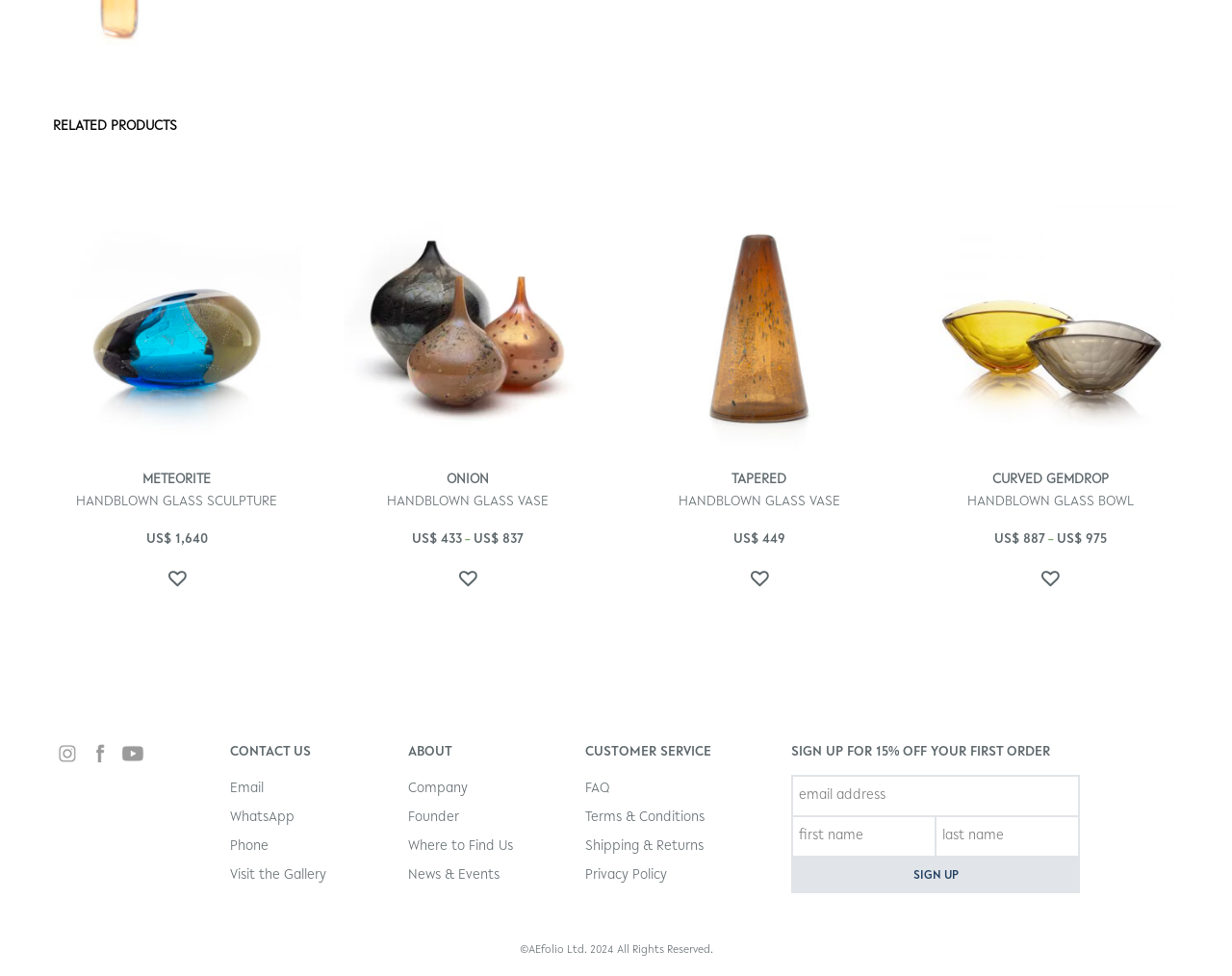Kindly determine the bounding box coordinates for the clickable area to achieve the given instruction: "Click on the 'METEORITE HANDBLOWN GLASS SCULPTURE US$ 1,640' link".

[0.043, 0.474, 0.245, 0.568]